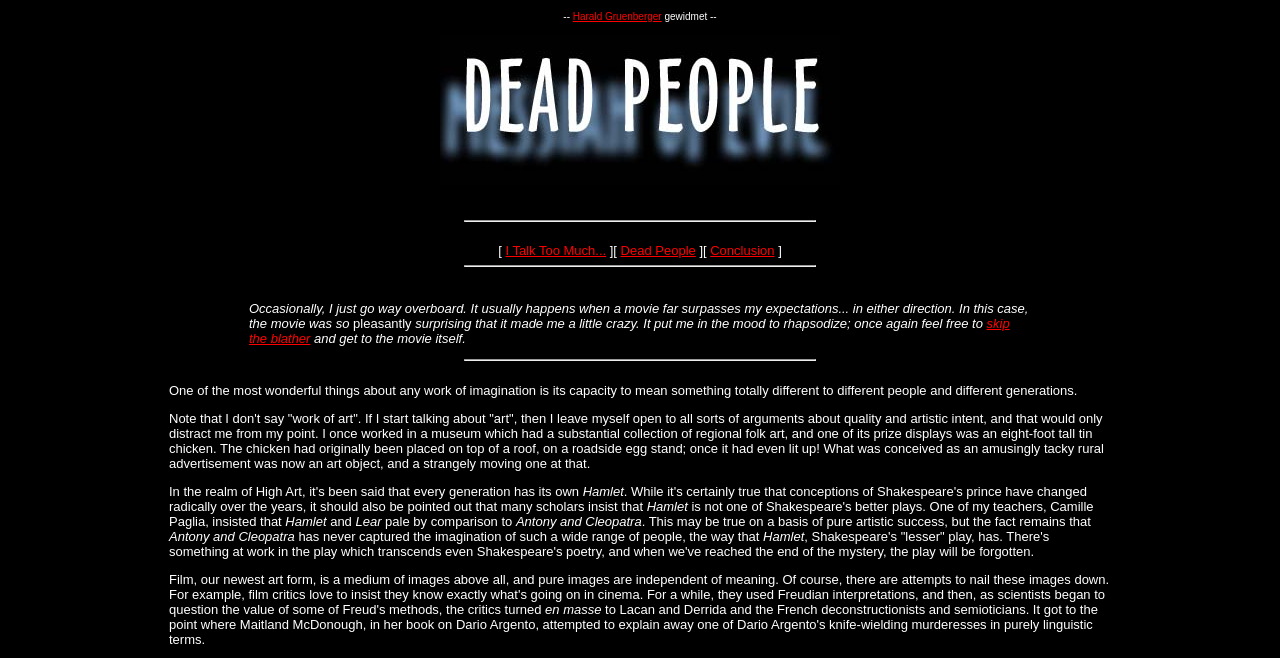Offer a detailed account of what is visible on the webpage.

The webpage is about the movie "Dead People" (also known as "Messiah of Evil"). At the top, there is a link to "Harald Gruenberger" and an image of "Dead People" taking up a significant portion of the top section. Below the image, there is a horizontal separator line.

Following the separator, there are several links and text elements, including a link to "I Talk Too Much...", "Dead People", and "Conclusion". These elements are positioned in a horizontal line, with the links and text elements arranged from left to right.

Below this section, there is another horizontal separator line, followed by a blockquote that takes up most of the width of the page. The blockquote contains a passage of text that discusses how the movie "Dead People" exceeded the author's expectations and inspired them to write a lengthy review. The passage is divided into several paragraphs, with a link to "skip the blather" in the middle.

After the blockquote, there is another horizontal separator line, followed by a section of text that discusses the power of imagination and how different people can interpret the same work of imagination in different ways. This section is written in a more philosophical tone and includes references to art and literature, such as a tin chicken sculpture and Shakespeare's plays "Hamlet", "Lear", and "Antony and Cleopatra".

Overall, the webpage appears to be a blog post or review of the movie "Dead People", with a focus on the author's personal reaction to the film and its themes.